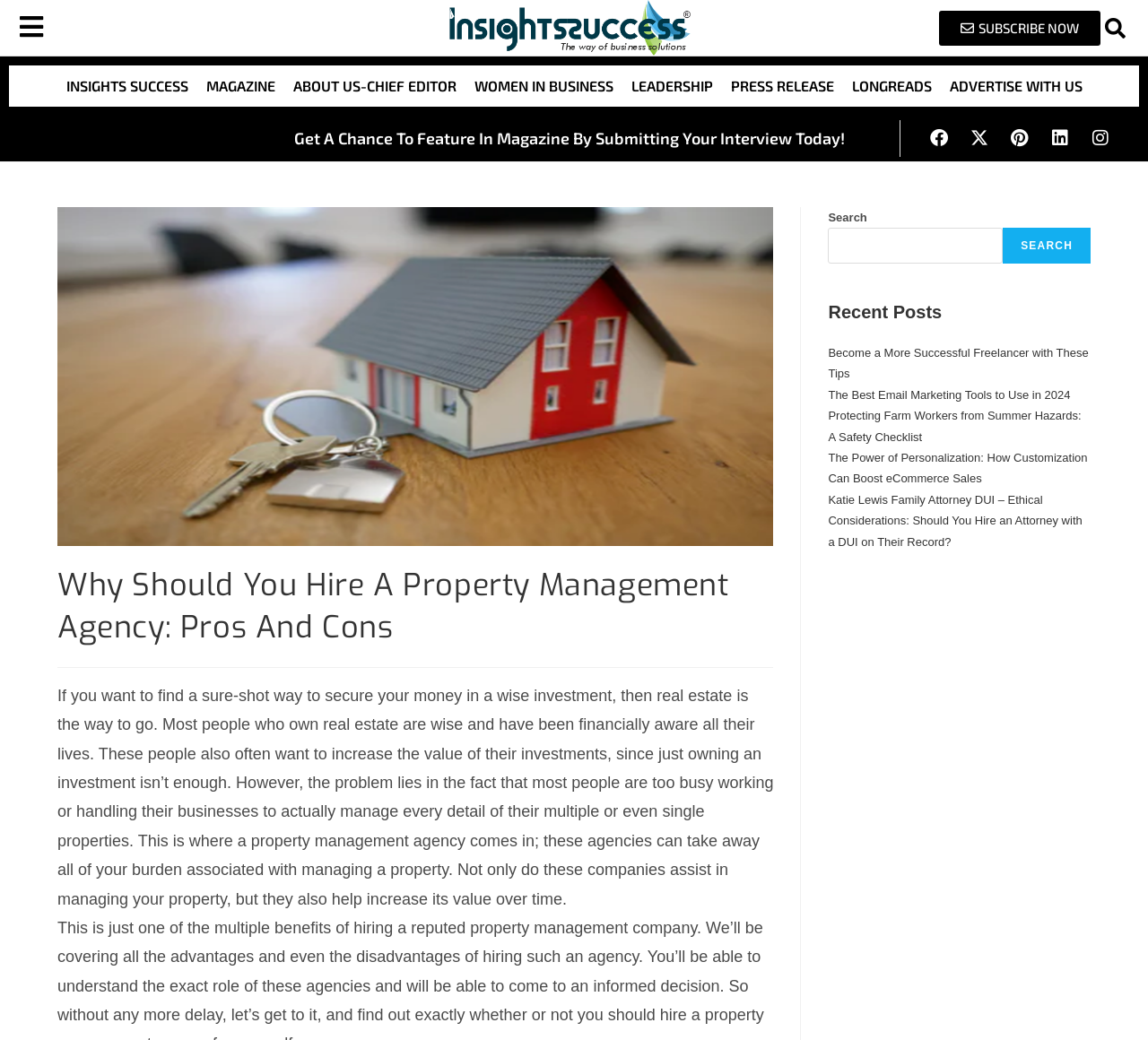Please identify the bounding box coordinates of the region to click in order to complete the given instruction: "Check recent posts". The coordinates should be four float numbers between 0 and 1, i.e., [left, top, right, bottom].

[0.721, 0.288, 0.95, 0.312]